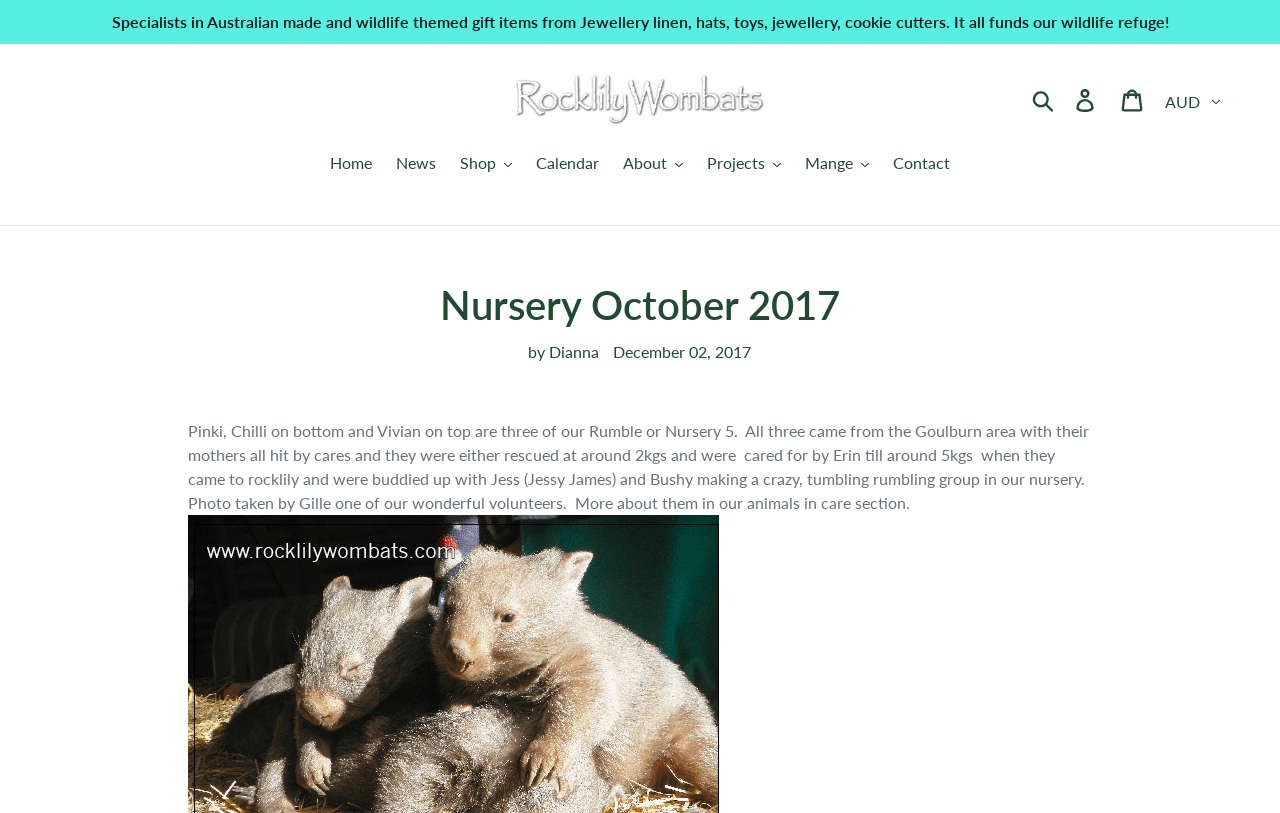Provide a brief response to the question below using a single word or phrase: 
What is the name of the author of the article?

Dianna